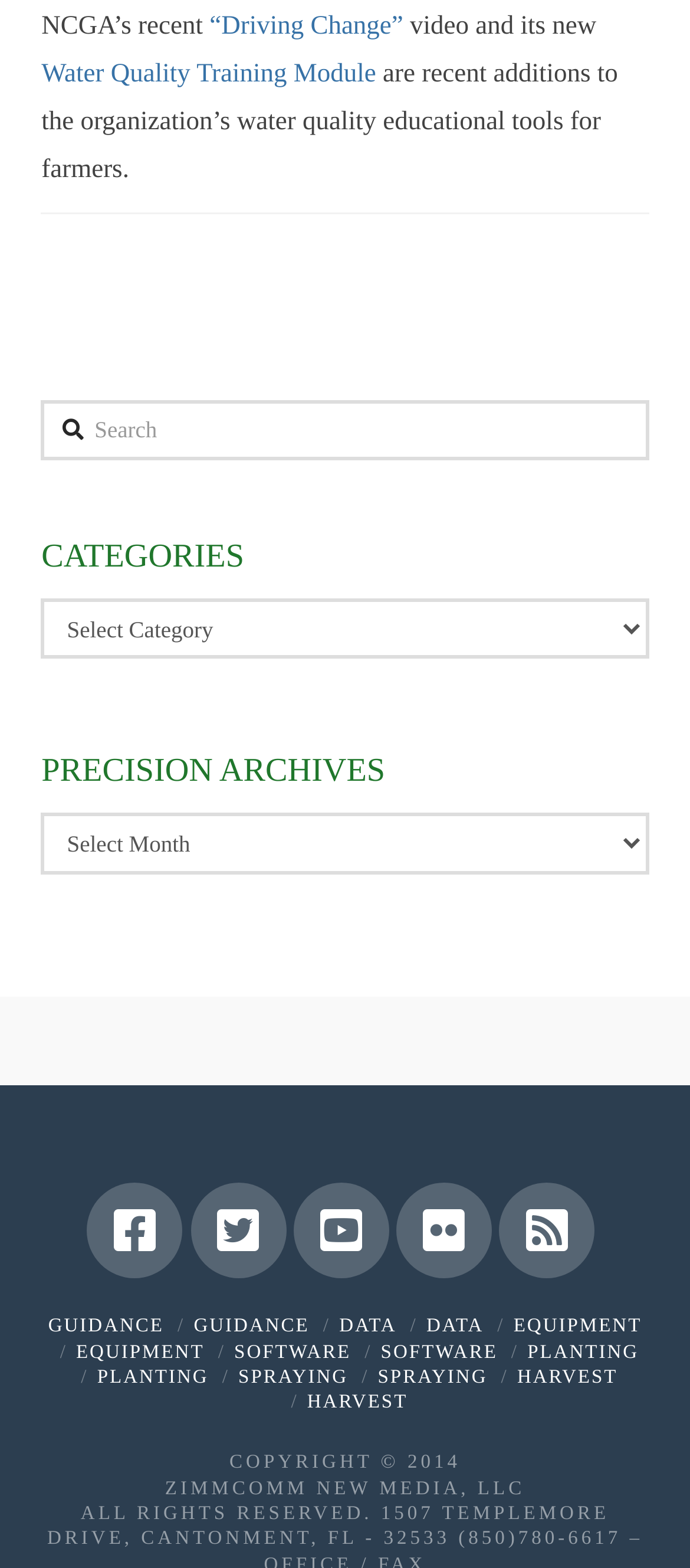Using the description "title="Home"", predict the bounding box of the relevant HTML element.

None